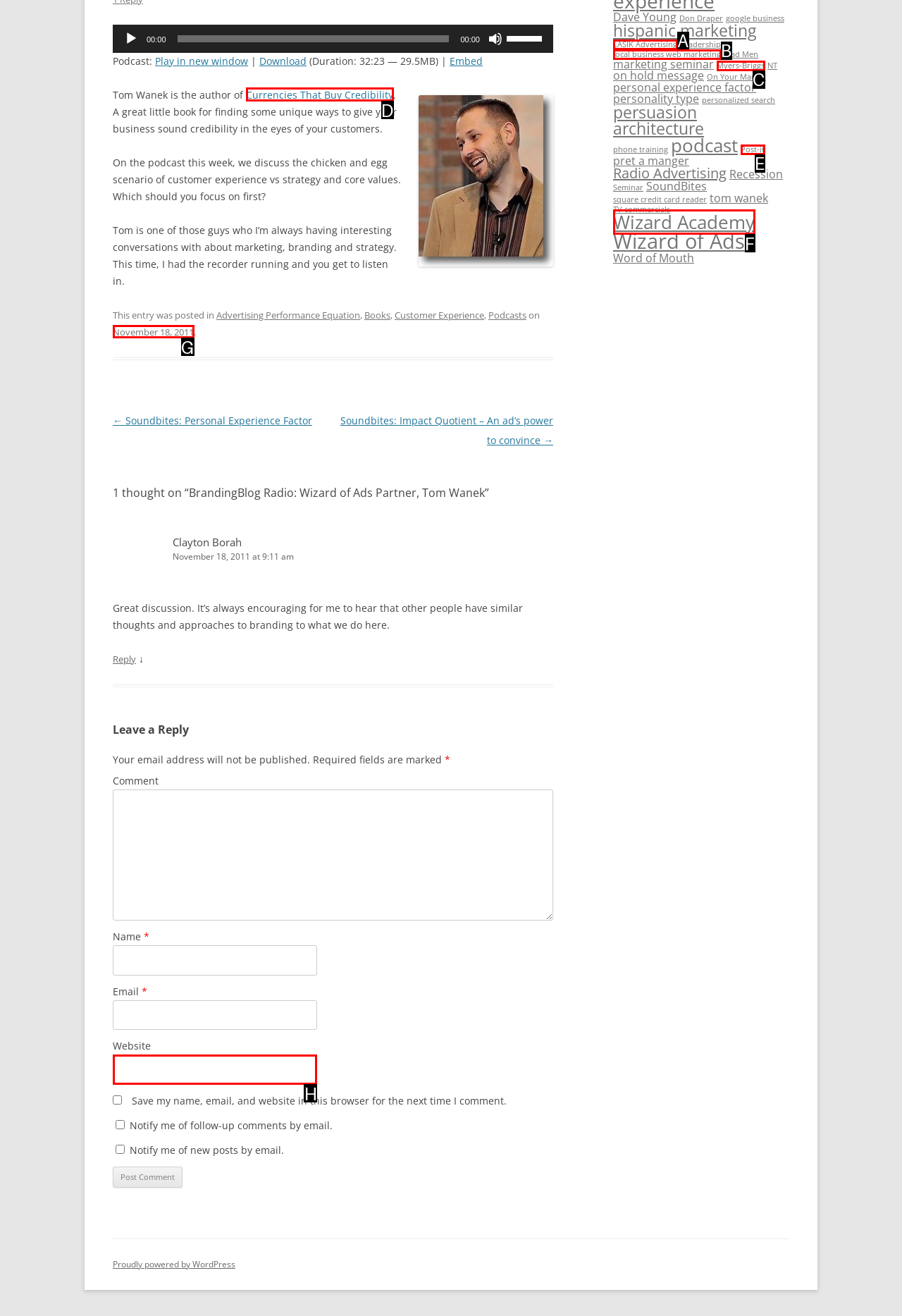Select the option that matches the description: Currencies That Buy Credibility. Answer with the letter of the correct option directly.

D